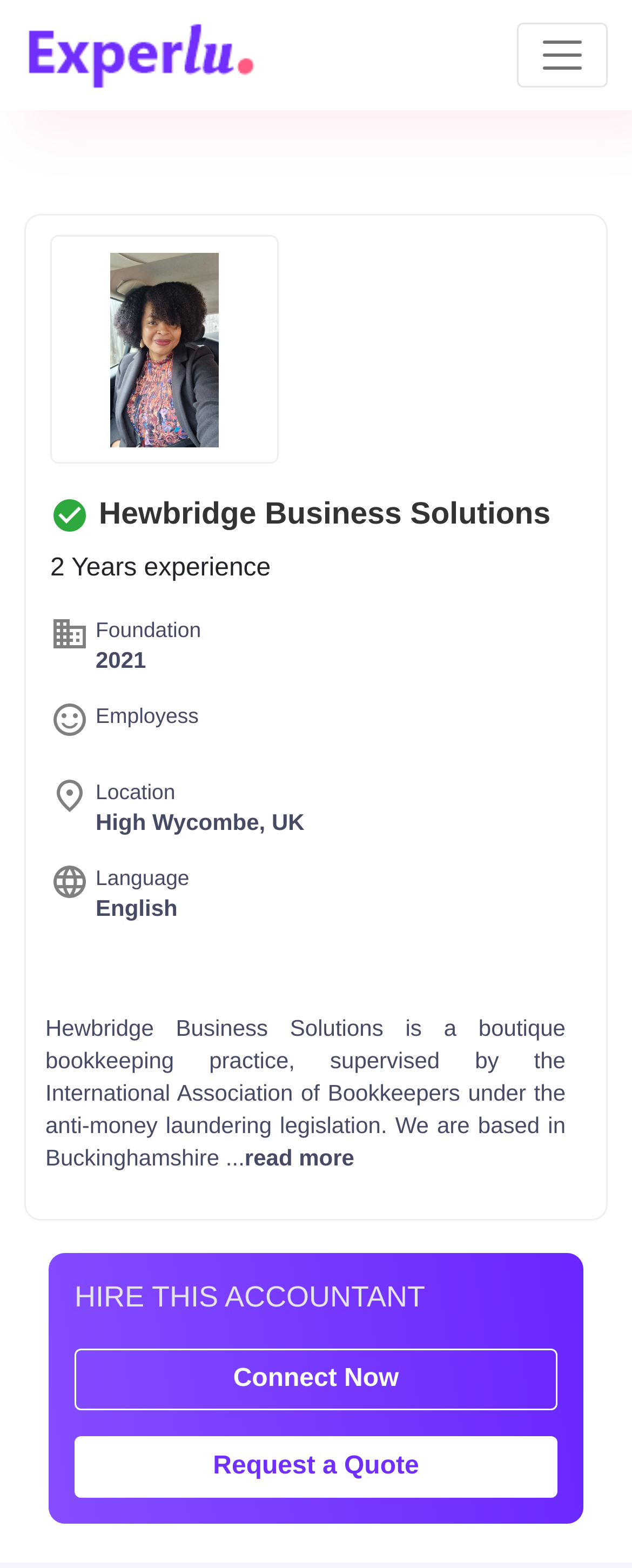Please determine the bounding box coordinates for the UI element described here. Use the format (top-left x, top-left y, bottom-right x, bottom-right y) with values bounded between 0 and 1: Request a Quote

[0.118, 0.916, 0.882, 0.955]